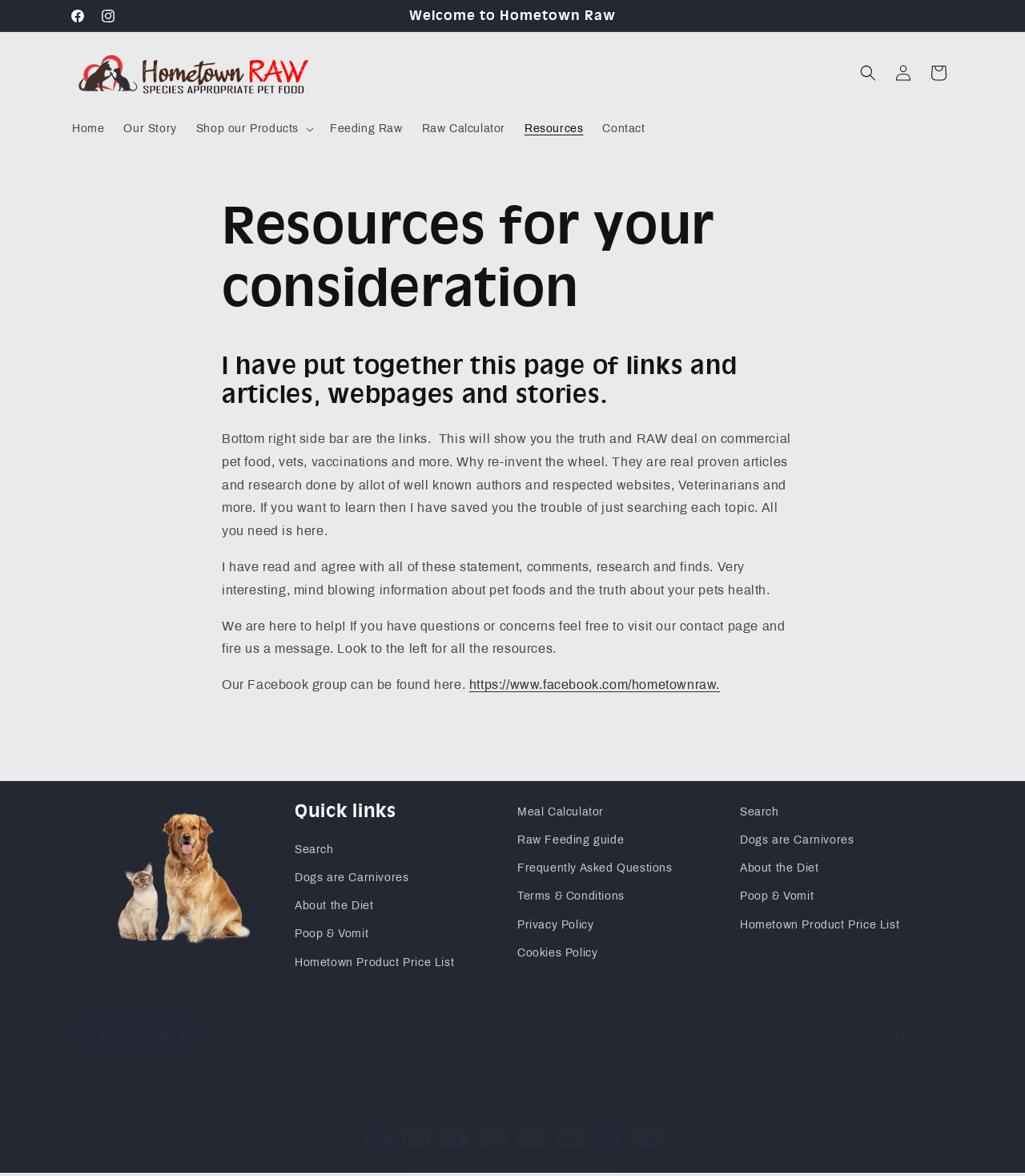Please respond to the question with a concise word or phrase:
What is the purpose of the 'Resources for your consideration' page?

To provide links and articles about pet food and health